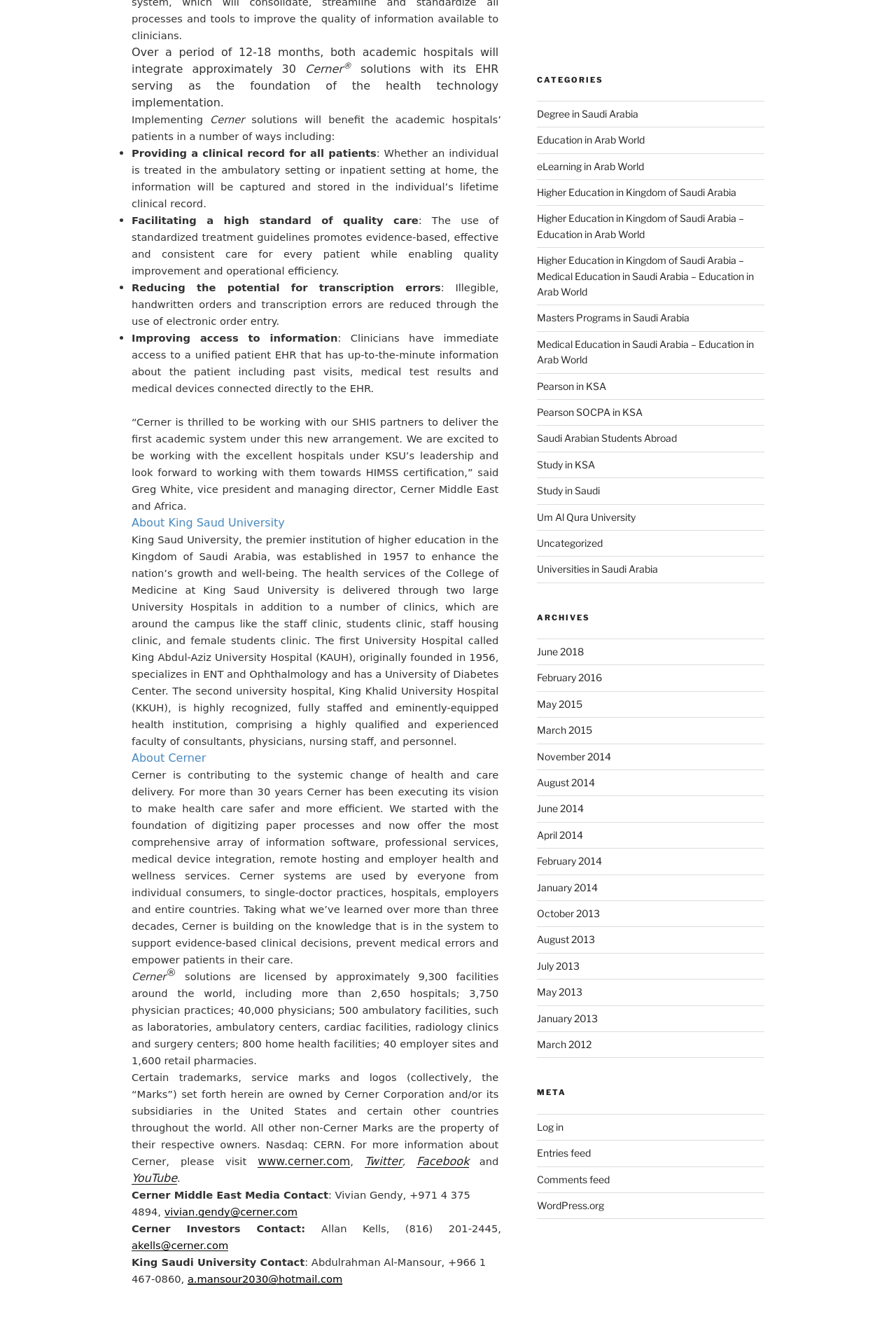Please answer the following question using a single word or phrase: 
What is the name of the university mentioned in the article?

King Saud University